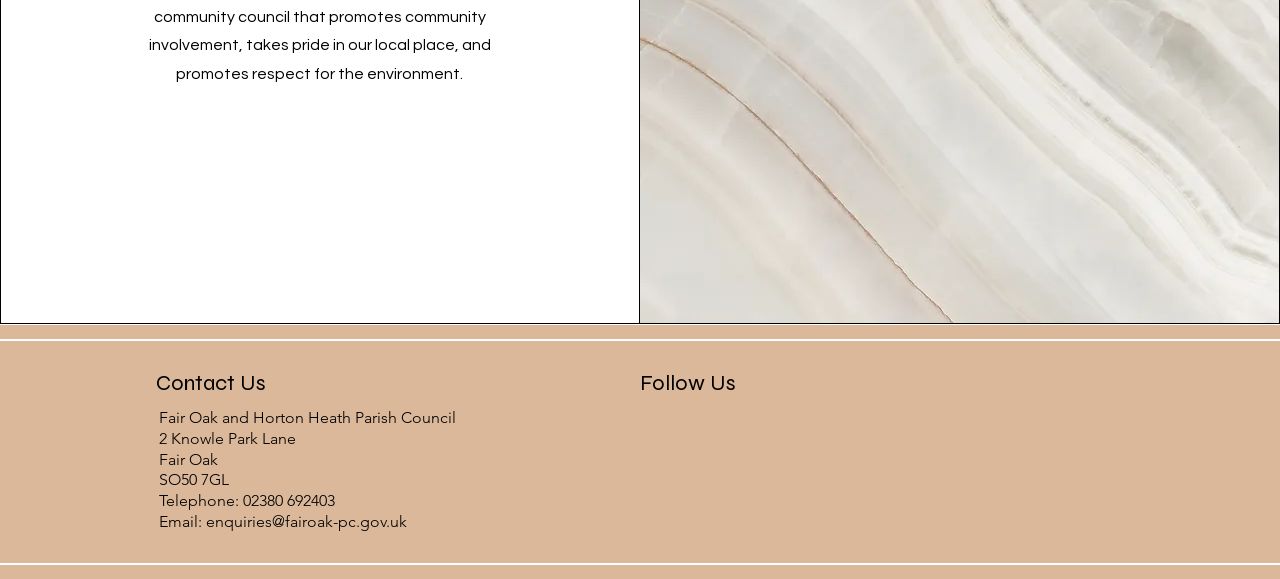What is the name of the parish council?
Please provide a comprehensive answer based on the details in the screenshot.

I found the answer by looking at the StaticText element with the text 'Fair Oak and Horton Heath Parish Council' which is located at [0.124, 0.705, 0.356, 0.737] and is a part of the contentinfo section.